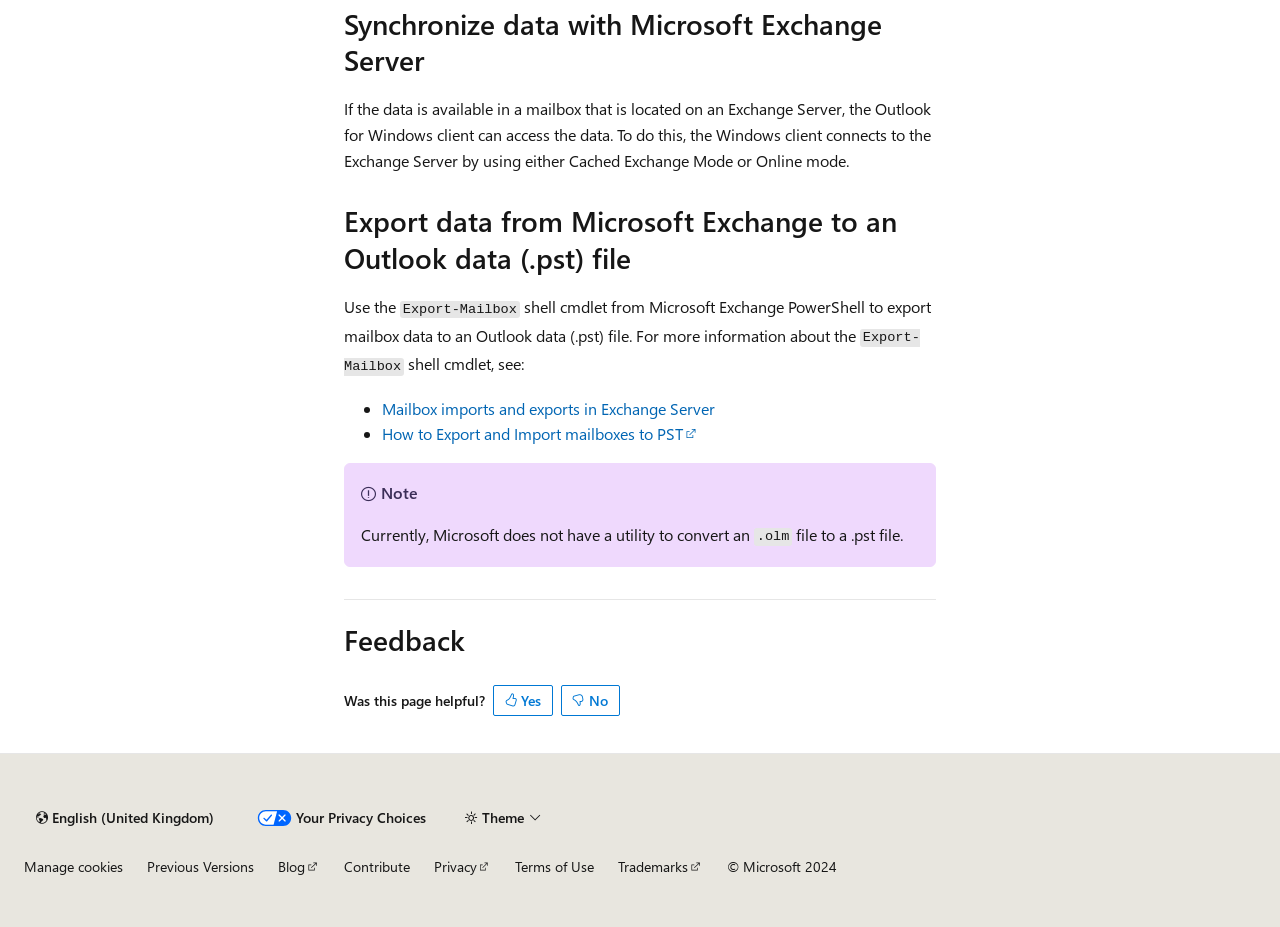What is the current limitation of Microsoft's utility?
Using the picture, provide a one-word or short phrase answer.

Cannot convert .olm to .pst